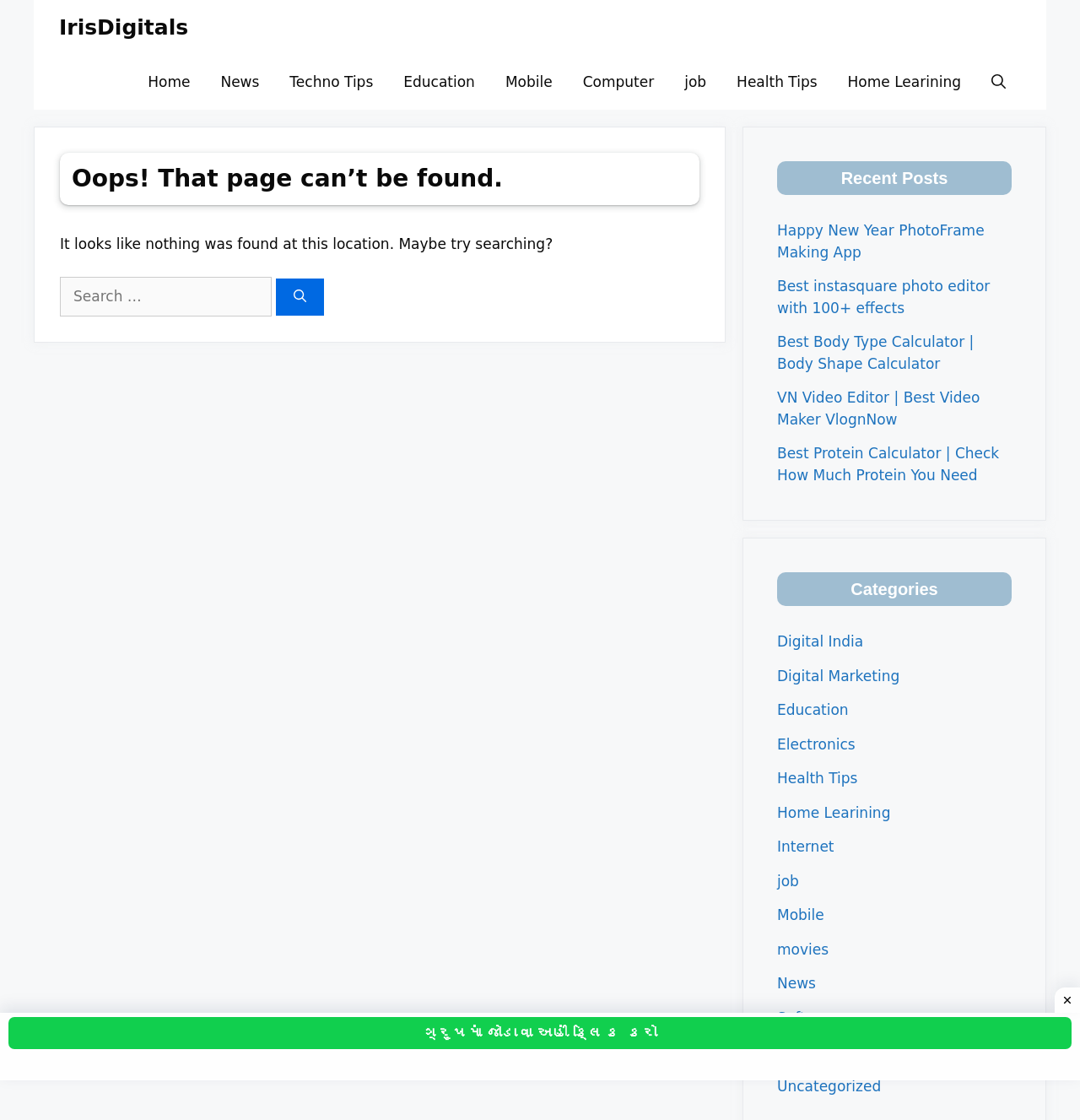Please determine the bounding box coordinates of the clickable area required to carry out the following instruction: "Go to the About Me page". The coordinates must be four float numbers between 0 and 1, represented as [left, top, right, bottom].

None